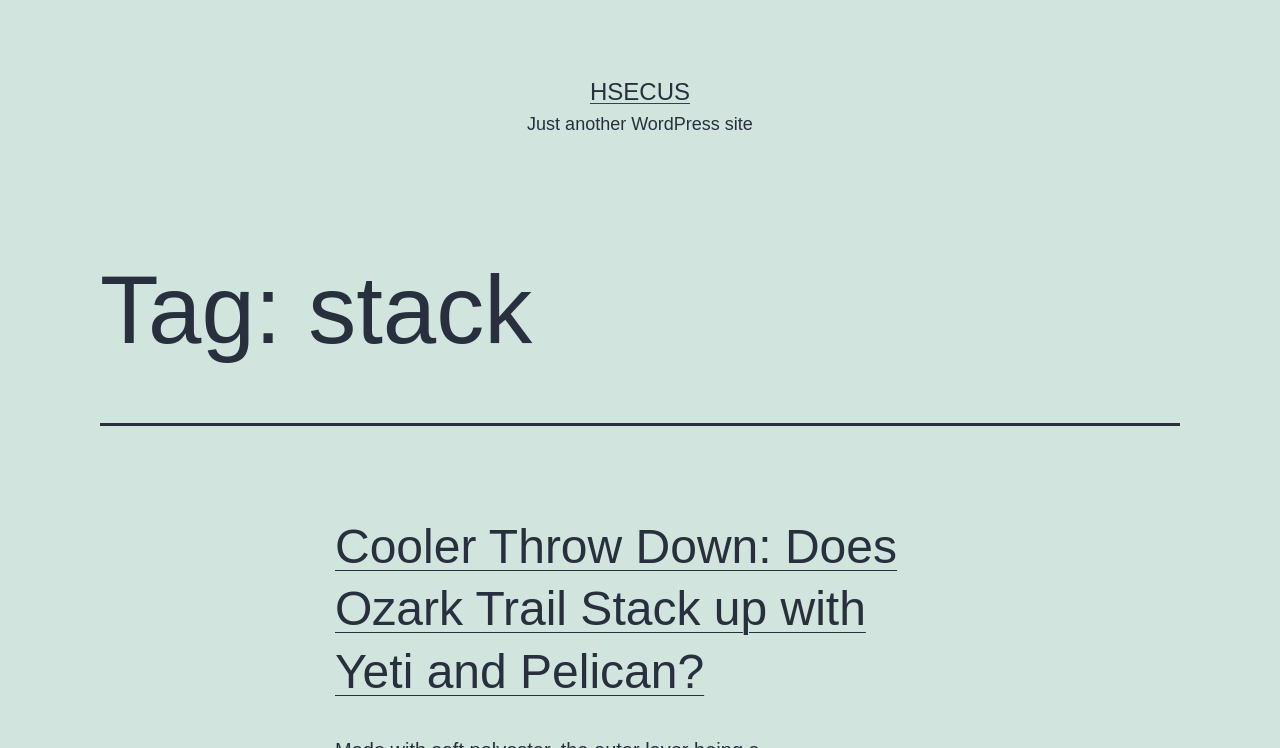What is the description of the webpage?
Relying on the image, give a concise answer in one word or a brief phrase.

Just another WordPress site